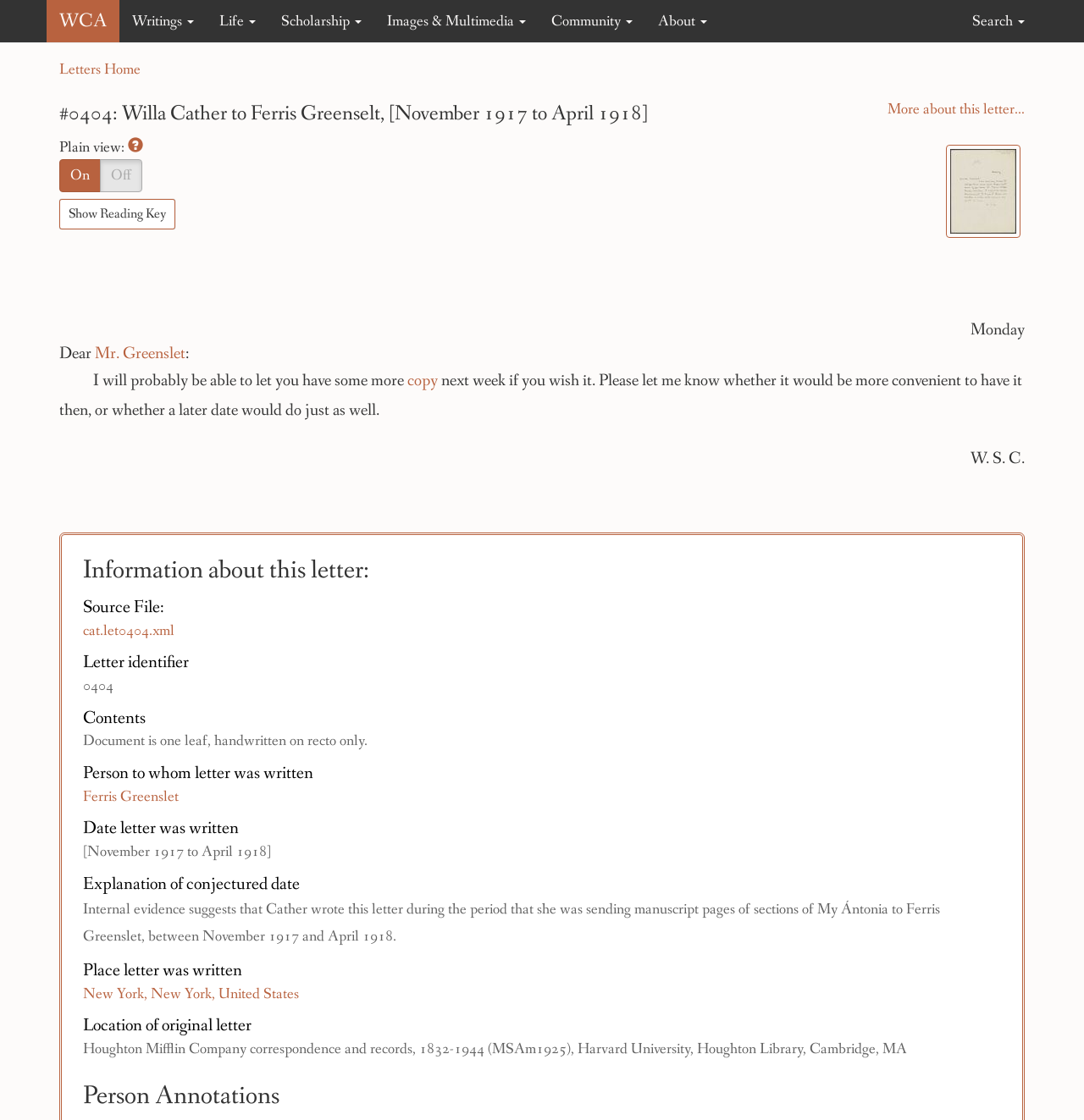Please specify the coordinates of the bounding box for the element that should be clicked to carry out this instruction: "Click on the 'WCA' link". The coordinates must be four float numbers between 0 and 1, formatted as [left, top, right, bottom].

[0.043, 0.0, 0.11, 0.038]